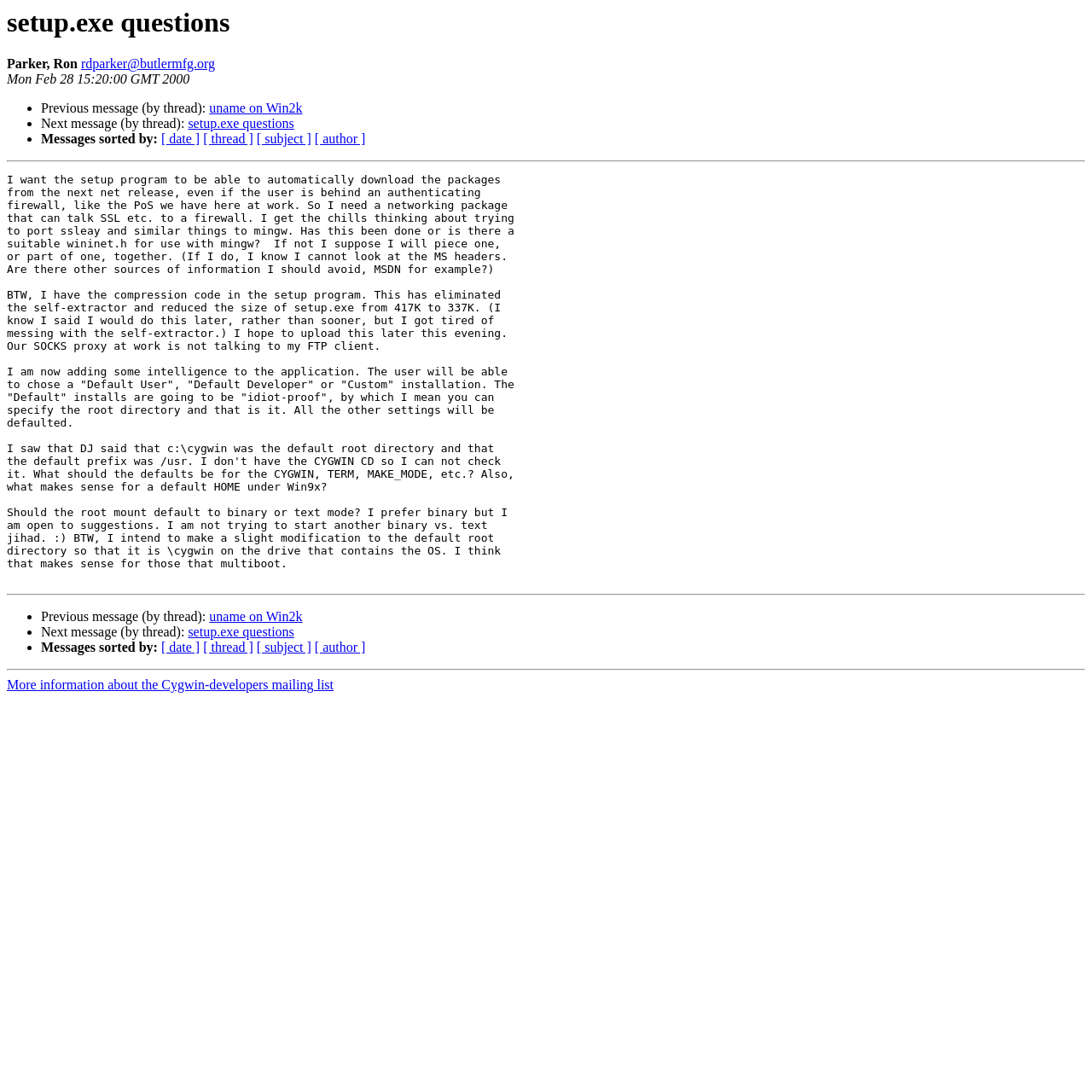Locate the bounding box coordinates of the clickable area to execute the instruction: "Send an email to rdparker@butlermfg.org". Provide the coordinates as four float numbers between 0 and 1, represented as [left, top, right, bottom].

[0.074, 0.052, 0.197, 0.065]